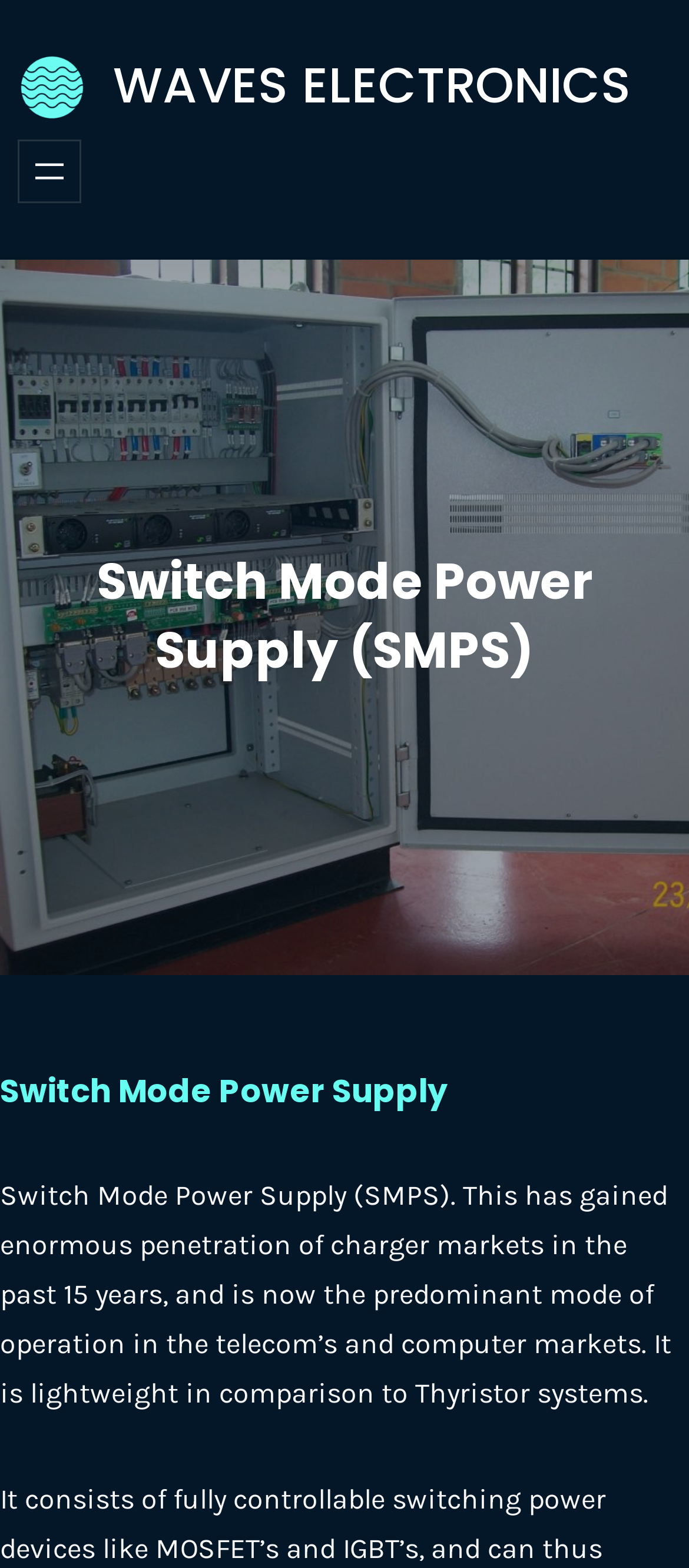What is the main topic of the webpage?
Based on the screenshot, give a detailed explanation to answer the question.

The main topic of the webpage can be determined by looking at the heading elements, where 'Switch Mode Power Supply (SMPS)' is written, and also by reading the static text that describes the topic in detail.